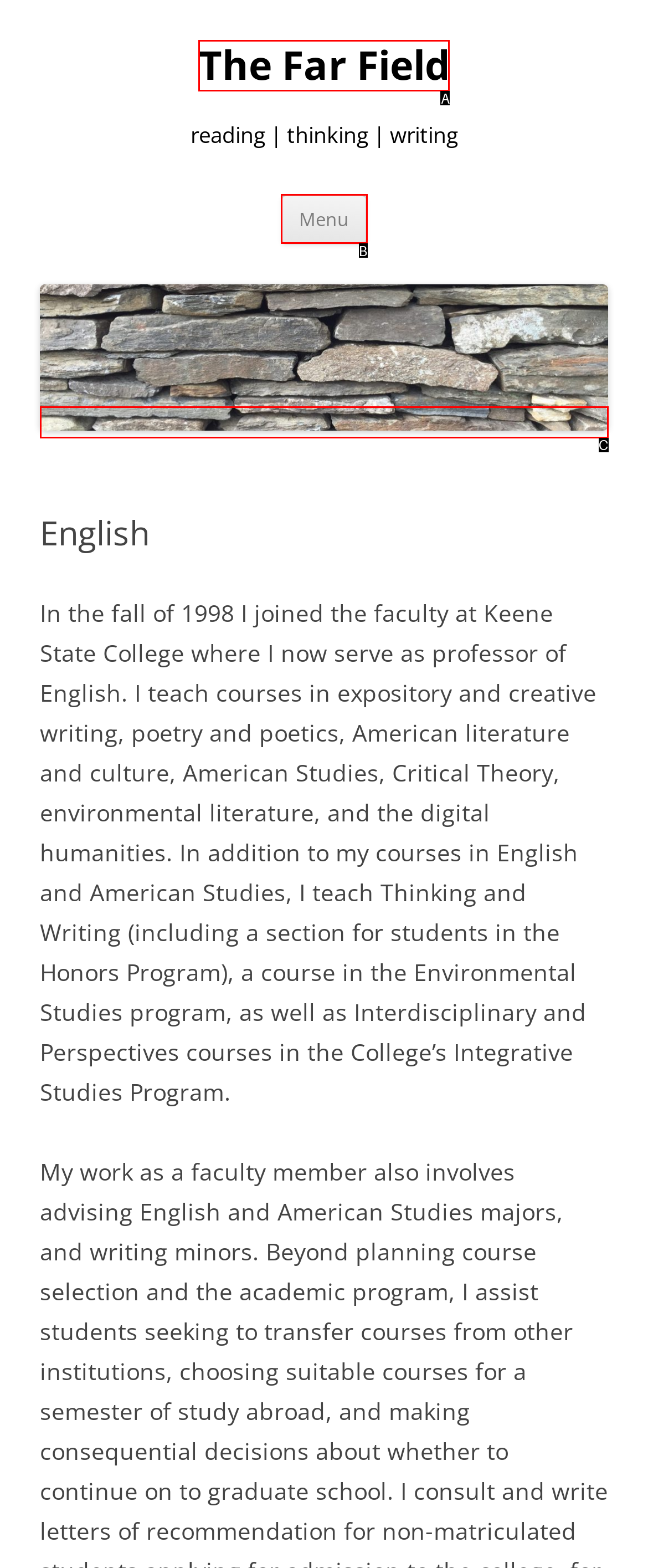Which HTML element matches the description: The Far Field the best? Answer directly with the letter of the chosen option.

A